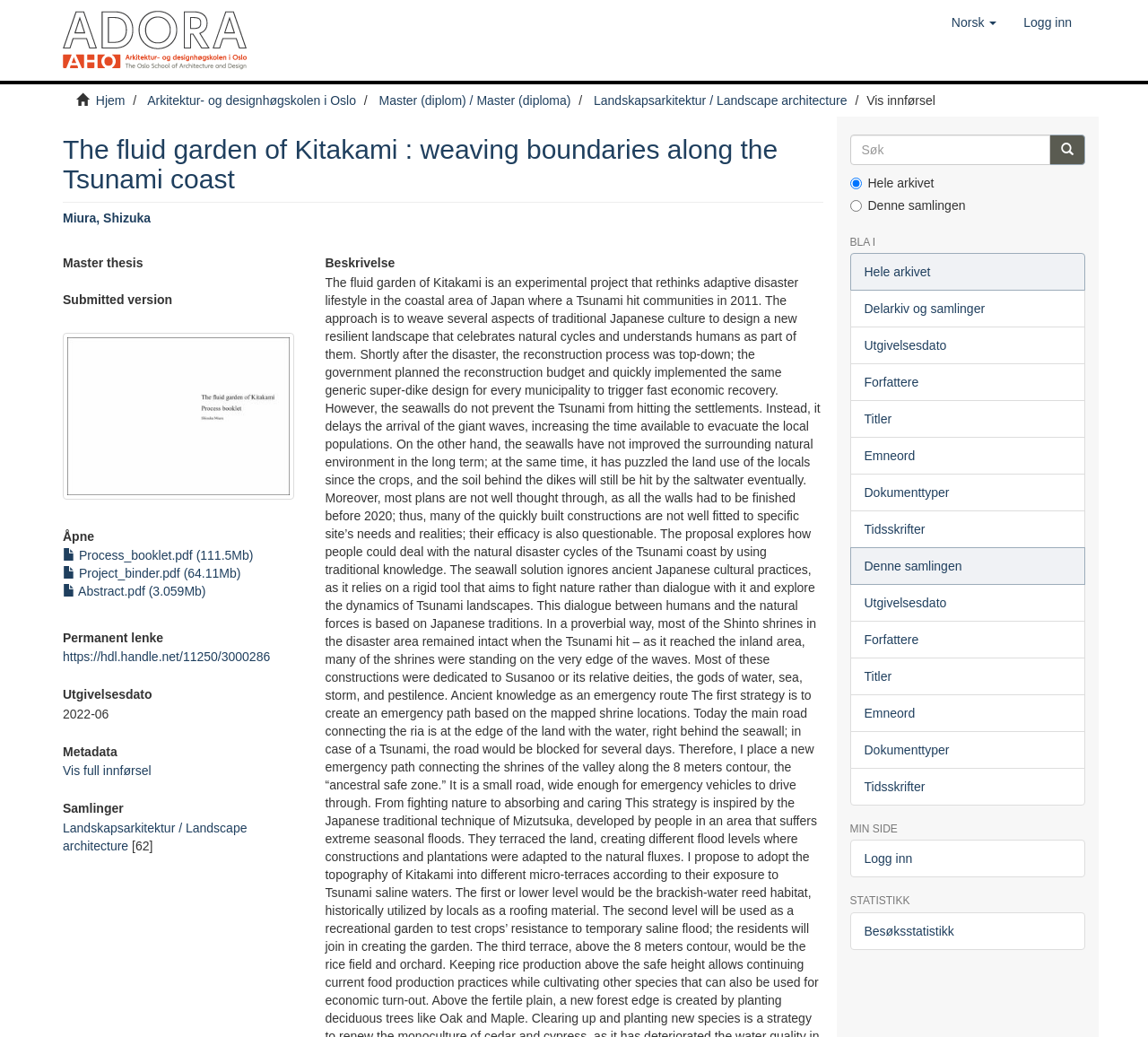Detail the webpage's structure and highlights in your description.

This webpage is about a master thesis titled "The fluid garden of Kitakami: weaving boundaries along the Tsunami coast" by Miura, Shizuka. At the top, there are several links and a button, including a link to log in, a button to switch to Norwegian, and a link to the home page. 

Below the top section, there is a heading with the title of the thesis, followed by the author's name and a link to the author's page. Then, there are several headings and links related to the thesis, including "Master thesis", "Submitted version", and "Permanent link". There is also a thumbnail image and links to download the thesis in different formats, such as PDF.

On the right side of the page, there is a section with a search box and a button, as well as several radio buttons and links to filter the search results. Below this section, there are several headings and links, including "BLA I", "Delarkiv og samlinger", "Utgivelsesdato", and others. These links seem to be related to searching and filtering the archive.

At the bottom of the page, there are three headings: "MIN SIDE", "STATISTIKK", and links to log in and view visit statistics.